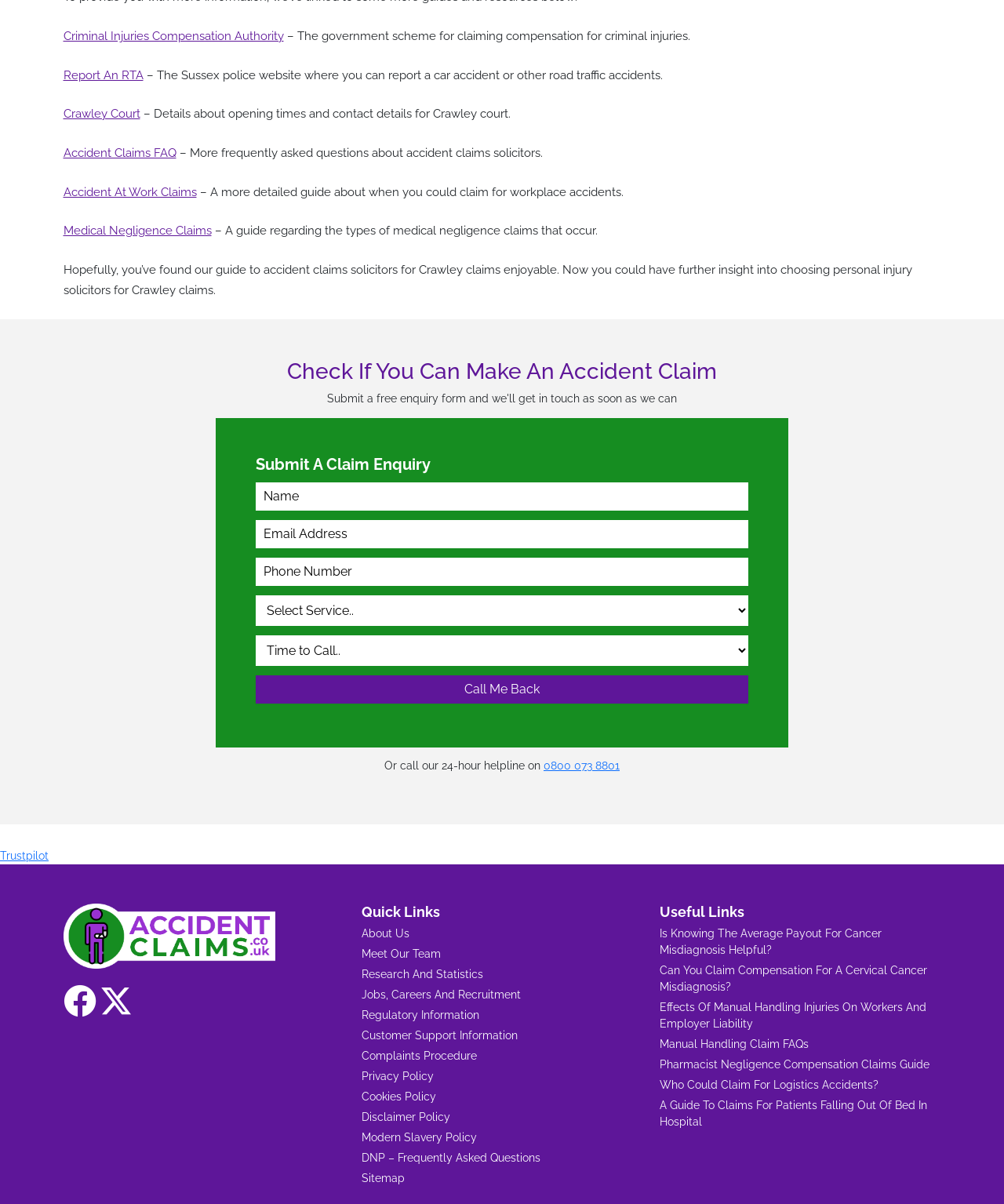Using the description: "name="email" placeholder="Email Address"", determine the UI element's bounding box coordinates. Ensure the coordinates are in the format of four float numbers between 0 and 1, i.e., [left, top, right, bottom].

[0.255, 0.432, 0.745, 0.455]